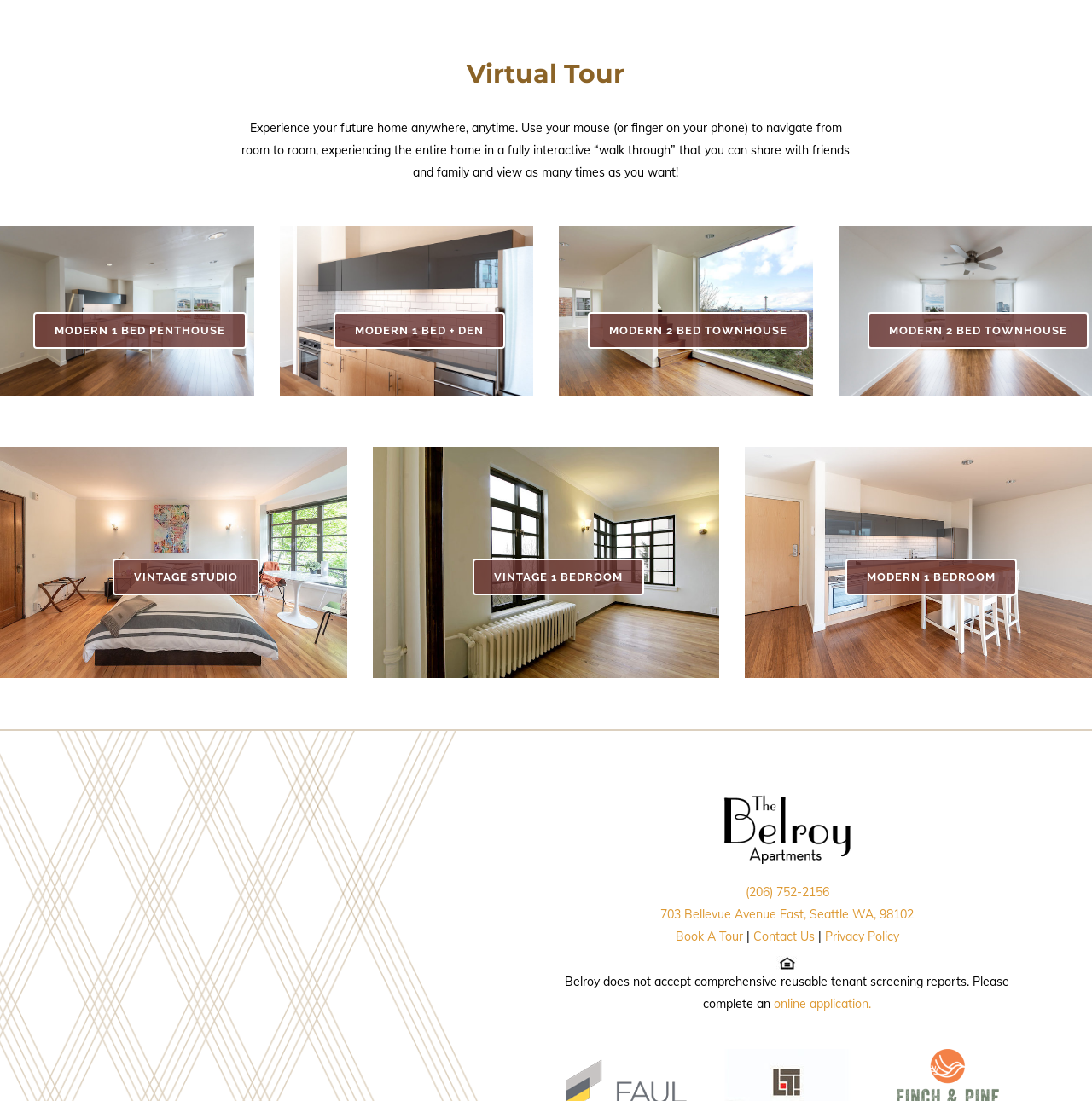Provide the bounding box coordinates of the HTML element described by the text: "title="Opinion: Carp Sacking"".

None